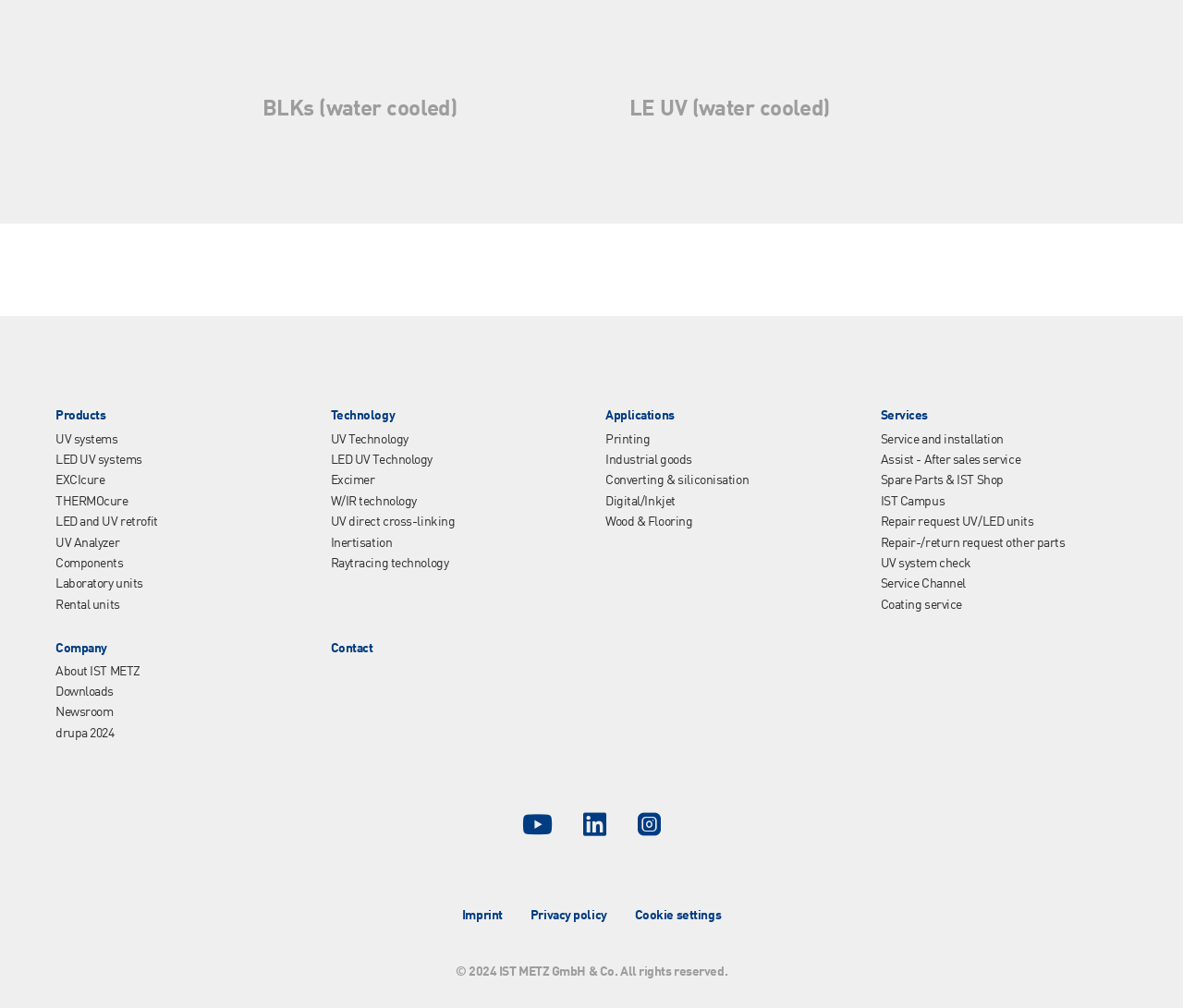Using the webpage screenshot, find the UI element described by Raytracing technology. Provide the bounding box coordinates in the format (top-left x, top-left y, bottom-right x, bottom-right y), ensuring all values are floating point numbers between 0 and 1.

[0.279, 0.553, 0.379, 0.565]